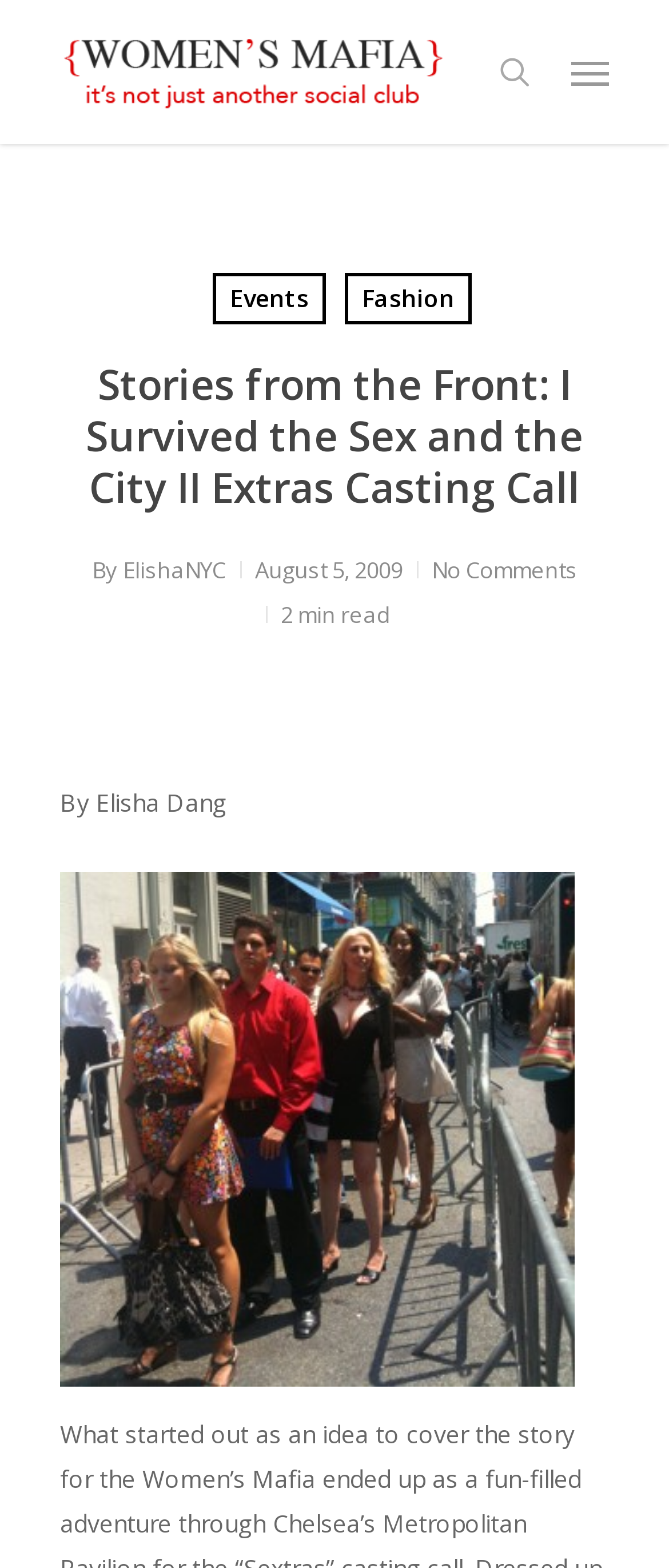What is the name of the online magazine?
Please answer the question with as much detail as possible using the screenshot.

The name of the online magazine is mentioned as 'Women's Mafia - Social Club and Online Magazine featuring Fashion, Events, Beauty and Brilliant People' which suggests that Women's Mafia is the name of the online magazine.